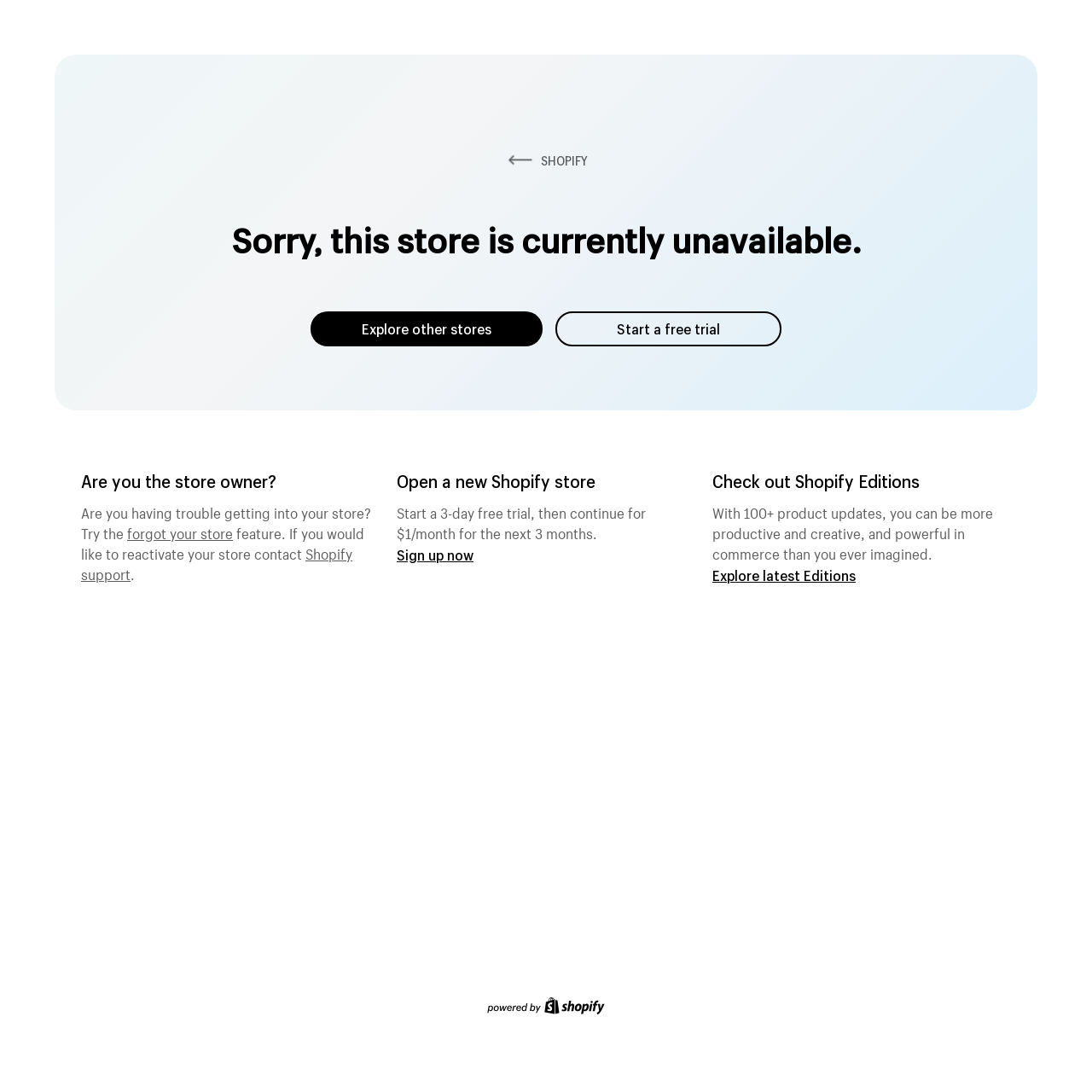Please find the bounding box for the UI component described as follows: "Start a free trial".

[0.509, 0.285, 0.716, 0.317]